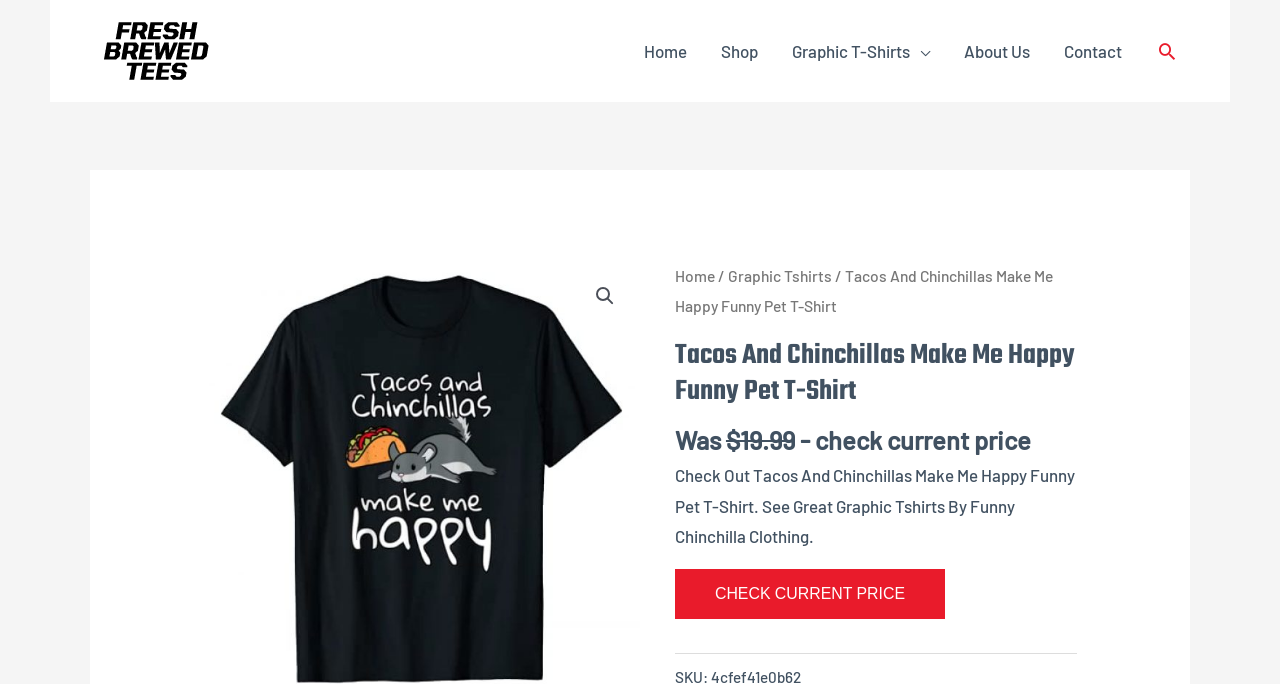Using the information from the screenshot, answer the following question thoroughly:
What type of products are sold on this website?

I inferred the type of products sold on this website by looking at the breadcrumb navigation, which includes 'Graphic Tshirts', and the product title, which is a funny pet T-Shirt.